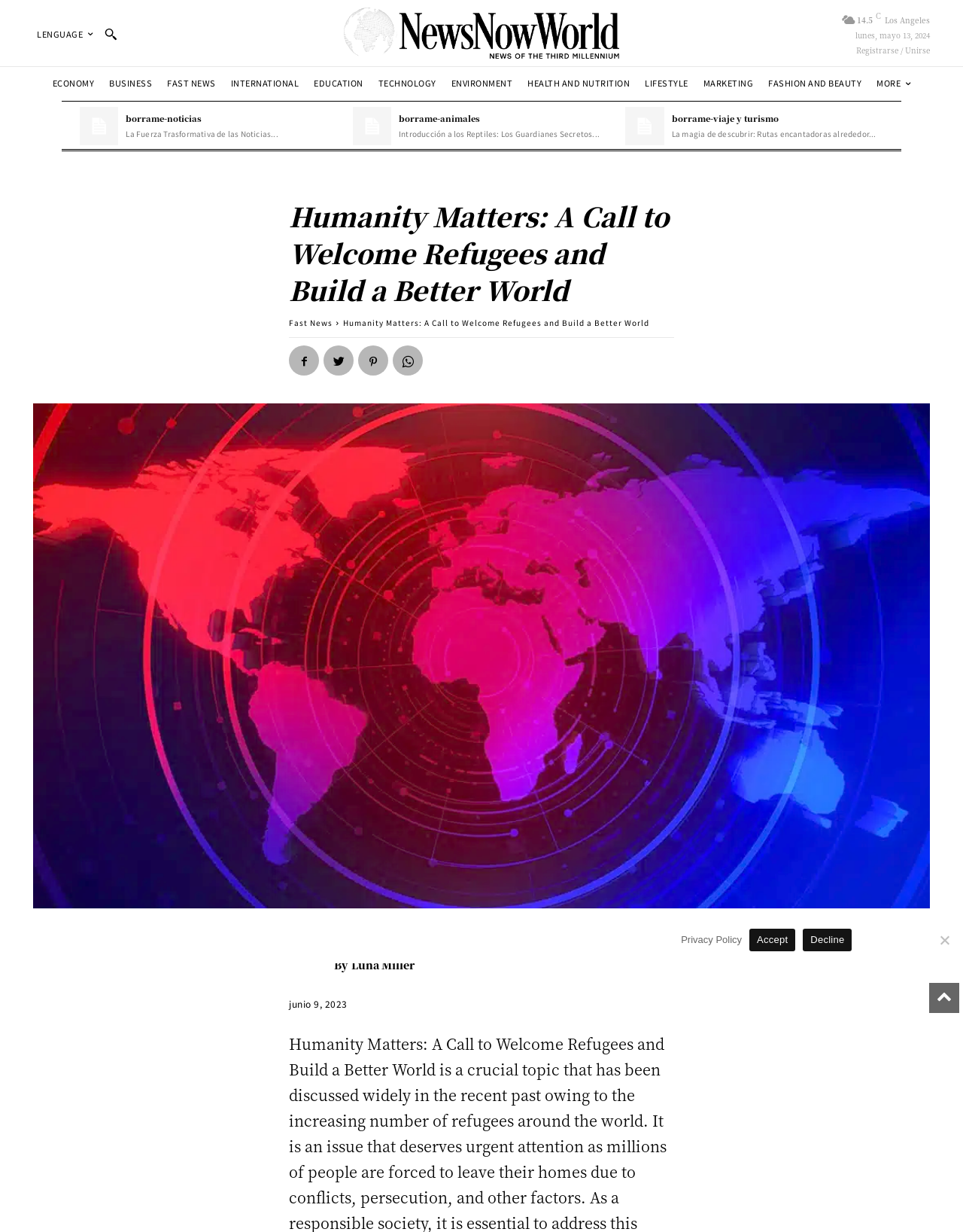Predict the bounding box coordinates for the UI element described as: "parent_node: By title="Luna Miller"". The coordinates should be four float numbers between 0 and 1, presented as [left, top, right, bottom].

[0.3, 0.768, 0.347, 0.798]